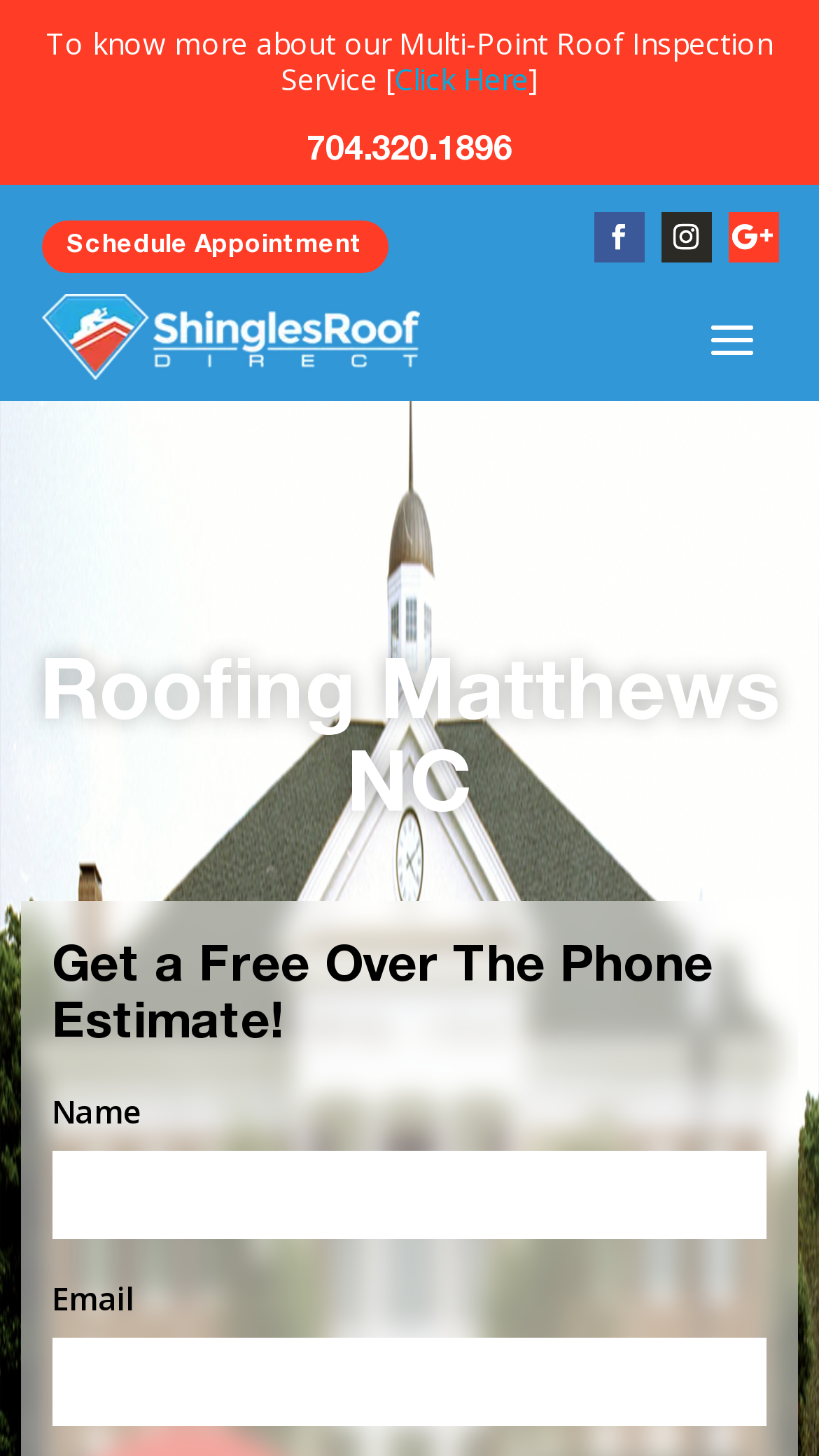Please identify the bounding box coordinates of the region to click in order to complete the given instruction: "Get a free roof damage checklist". The coordinates should be four float numbers between 0 and 1, i.e., [left, top, right, bottom].

[0.099, 0.004, 0.892, 0.056]